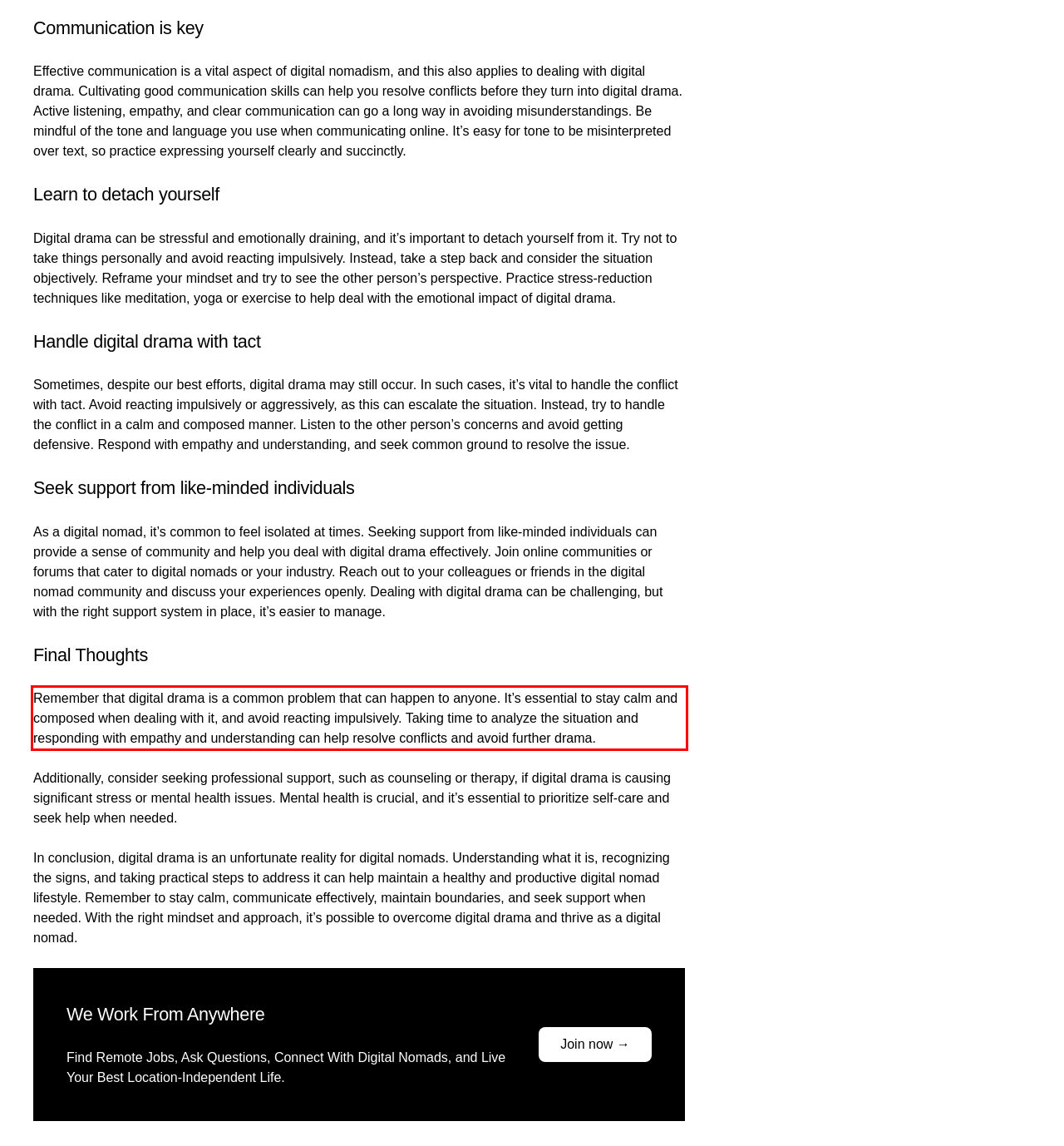Using the provided screenshot of a webpage, recognize the text inside the red rectangle bounding box by performing OCR.

Remember that digital drama is a common problem that can happen to anyone. It’s essential to stay calm and composed when dealing with it, and avoid reacting impulsively. Taking time to analyze the situation and responding with empathy and understanding can help resolve conflicts and avoid further drama.